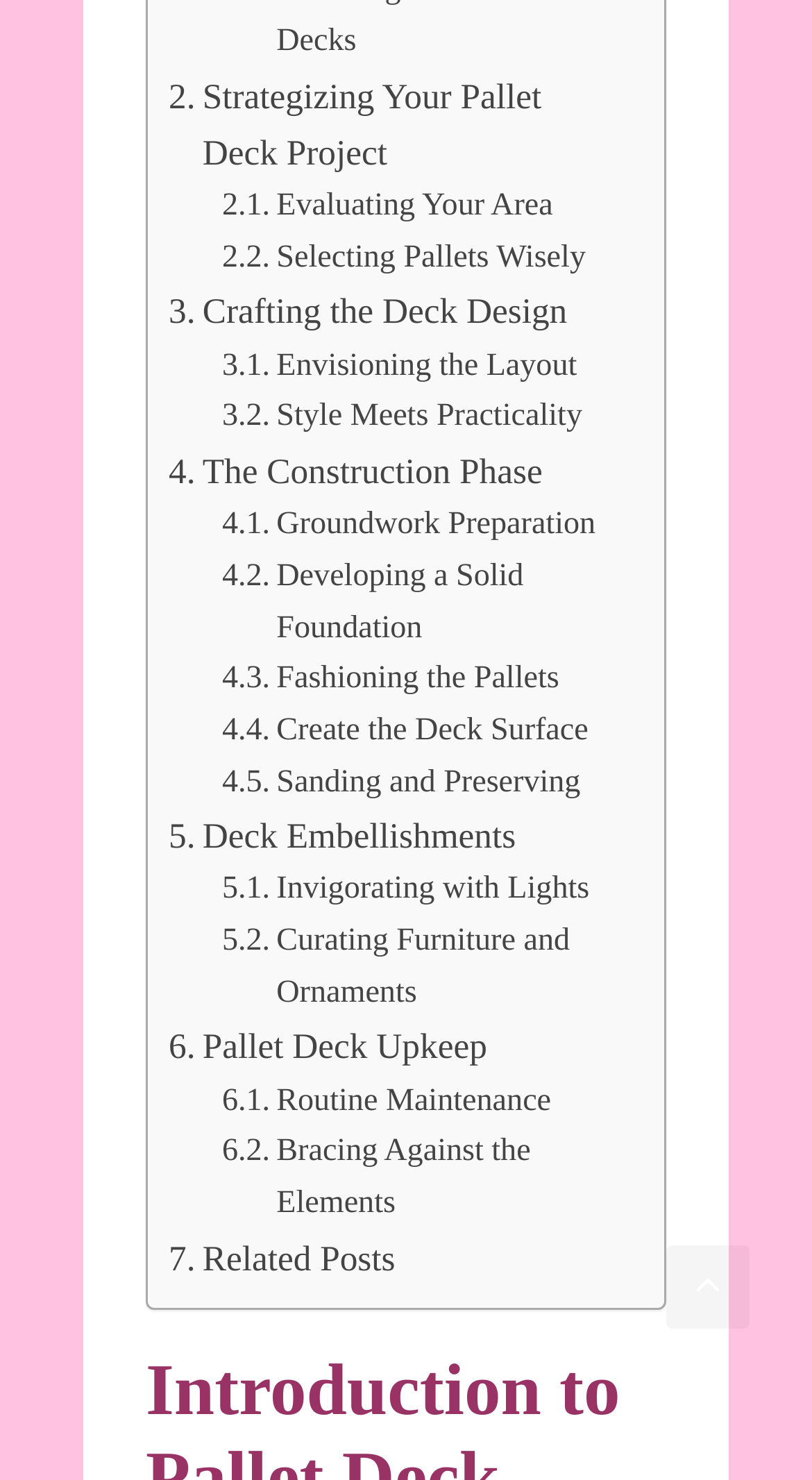Locate the bounding box coordinates of the area you need to click to fulfill this instruction: 'Explore related posts'. The coordinates must be in the form of four float numbers ranging from 0 to 1: [left, top, right, bottom].

[0.208, 0.831, 0.487, 0.869]